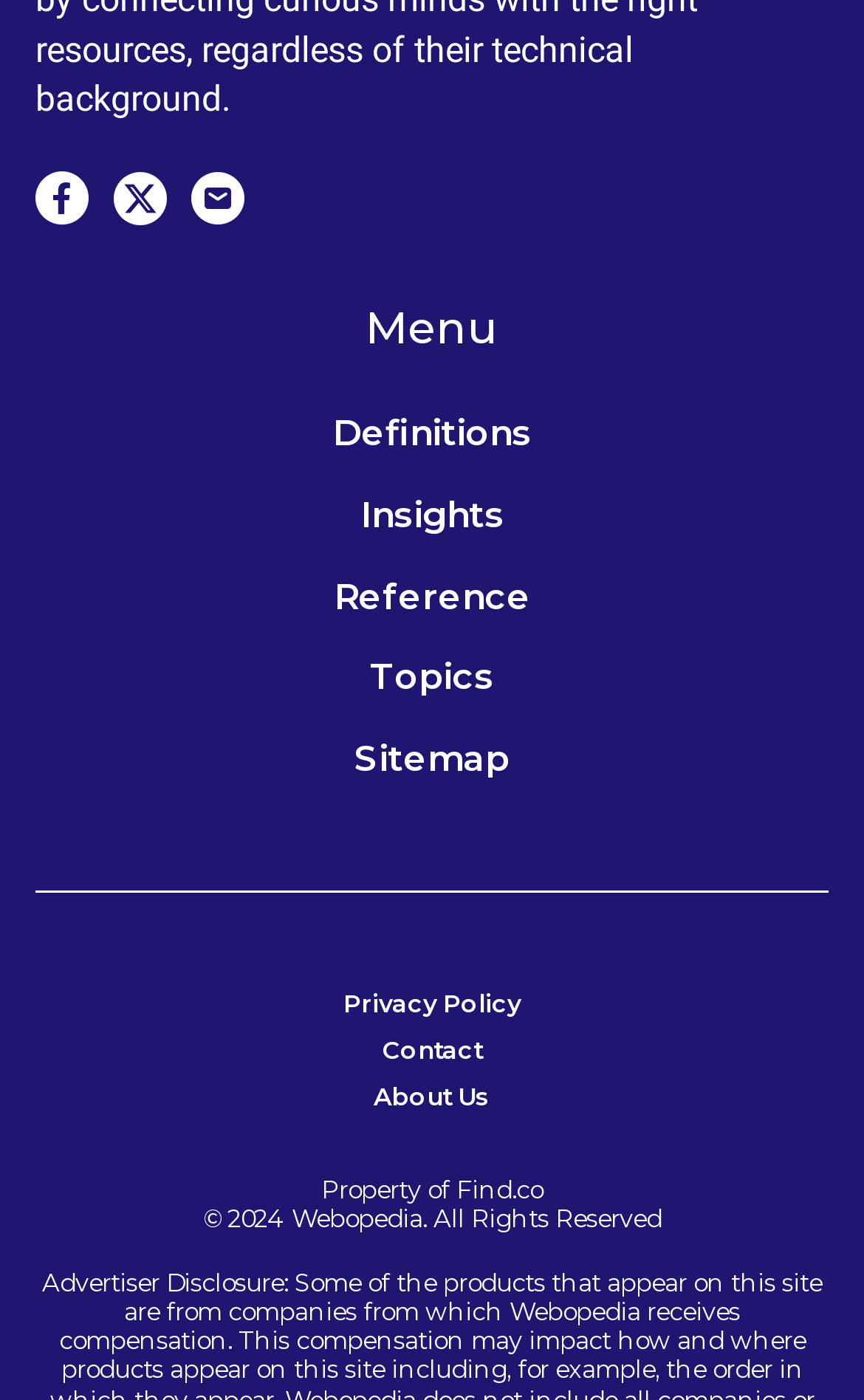Answer the question using only a single word or phrase: 
How many social share links are there?

3